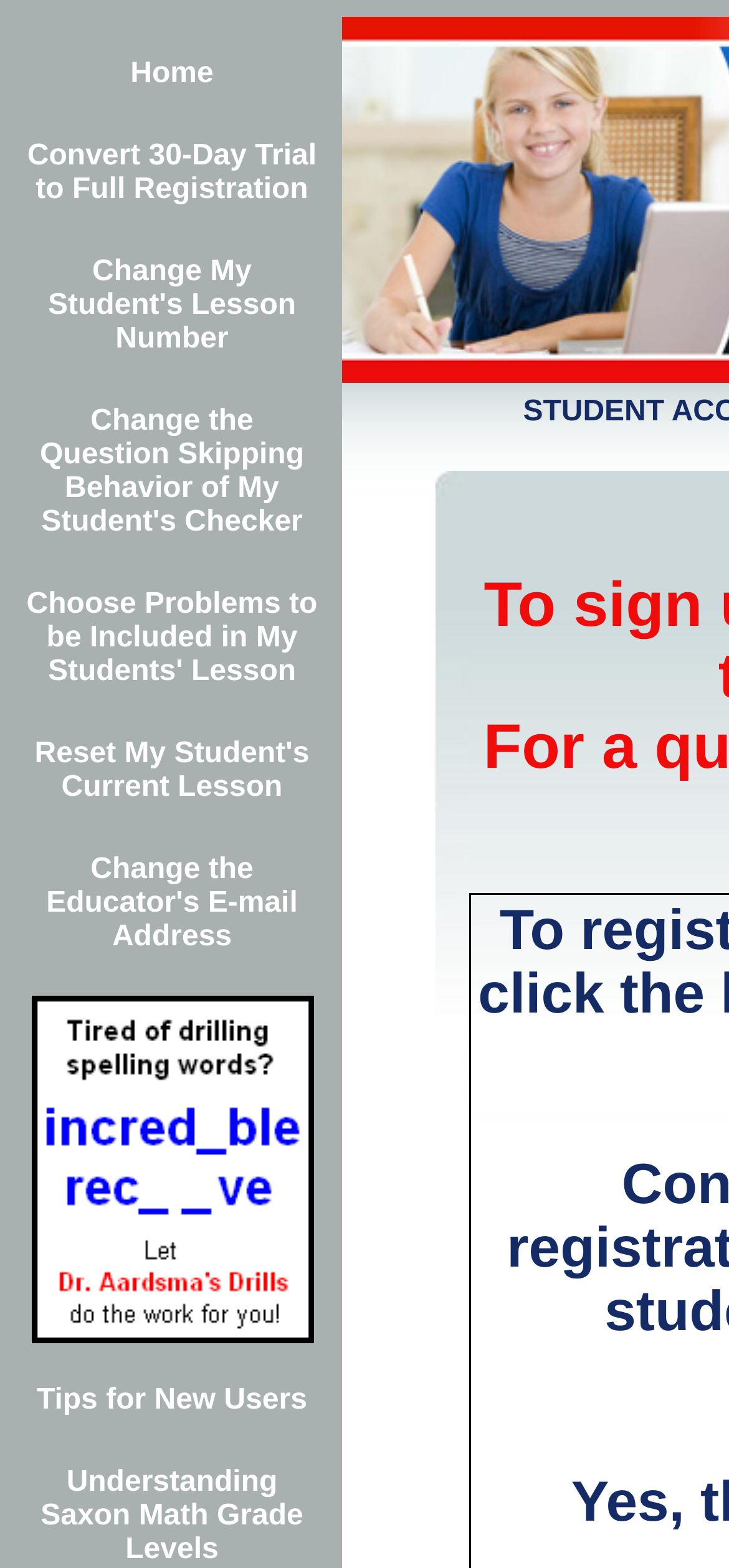Using floating point numbers between 0 and 1, provide the bounding box coordinates in the format (top-left x, top-left y, bottom-right x, bottom-right y). Locate the UI element described here: Change the Educator's E-mail Address

[0.021, 0.54, 0.451, 0.614]